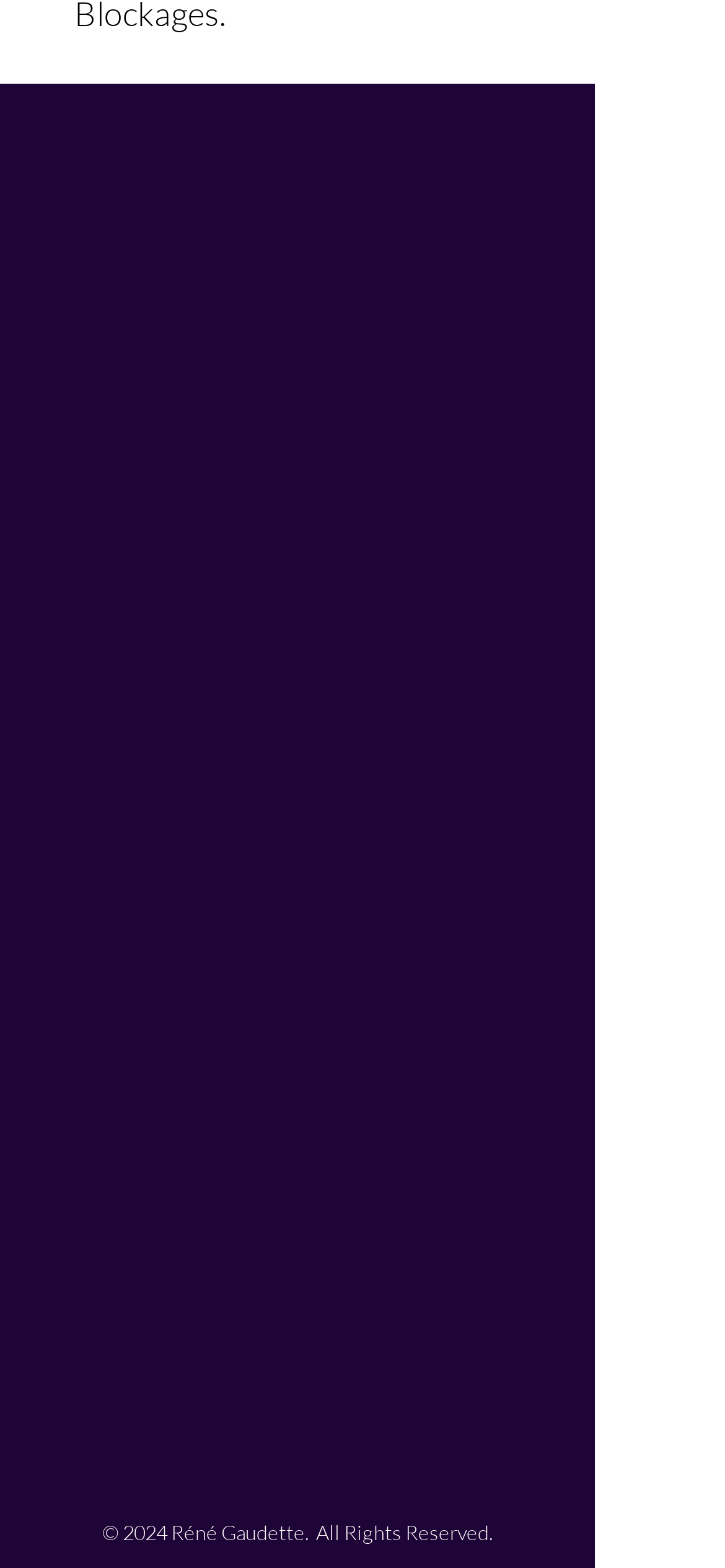What is the purpose of this series according to the description?
Please provide a comprehensive answer based on the information in the image.

I read the description of the series which states that it discusses how to move beyond resistance within the self and that listeners may experience releases, which can be varied.